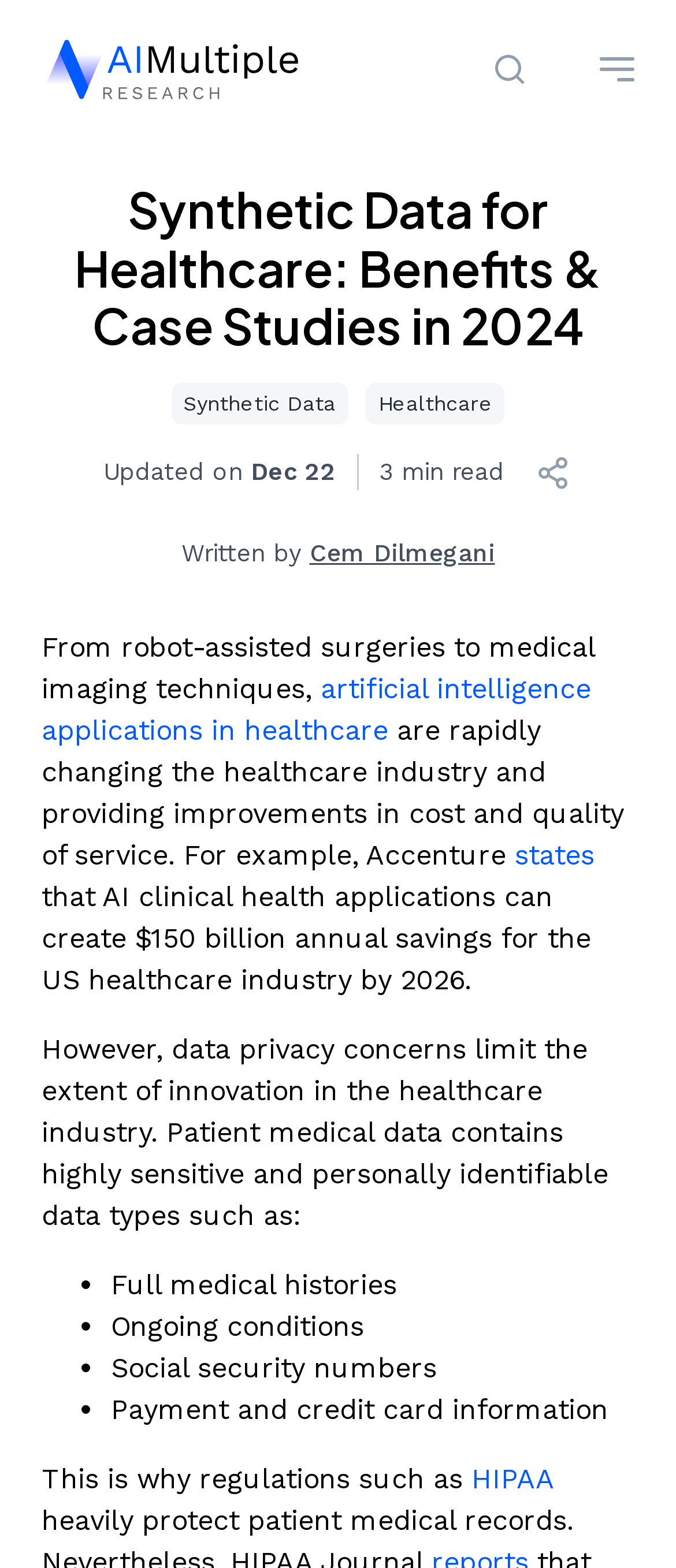How many social media links are there at the bottom?
Look at the image and answer the question using a single word or phrase.

2